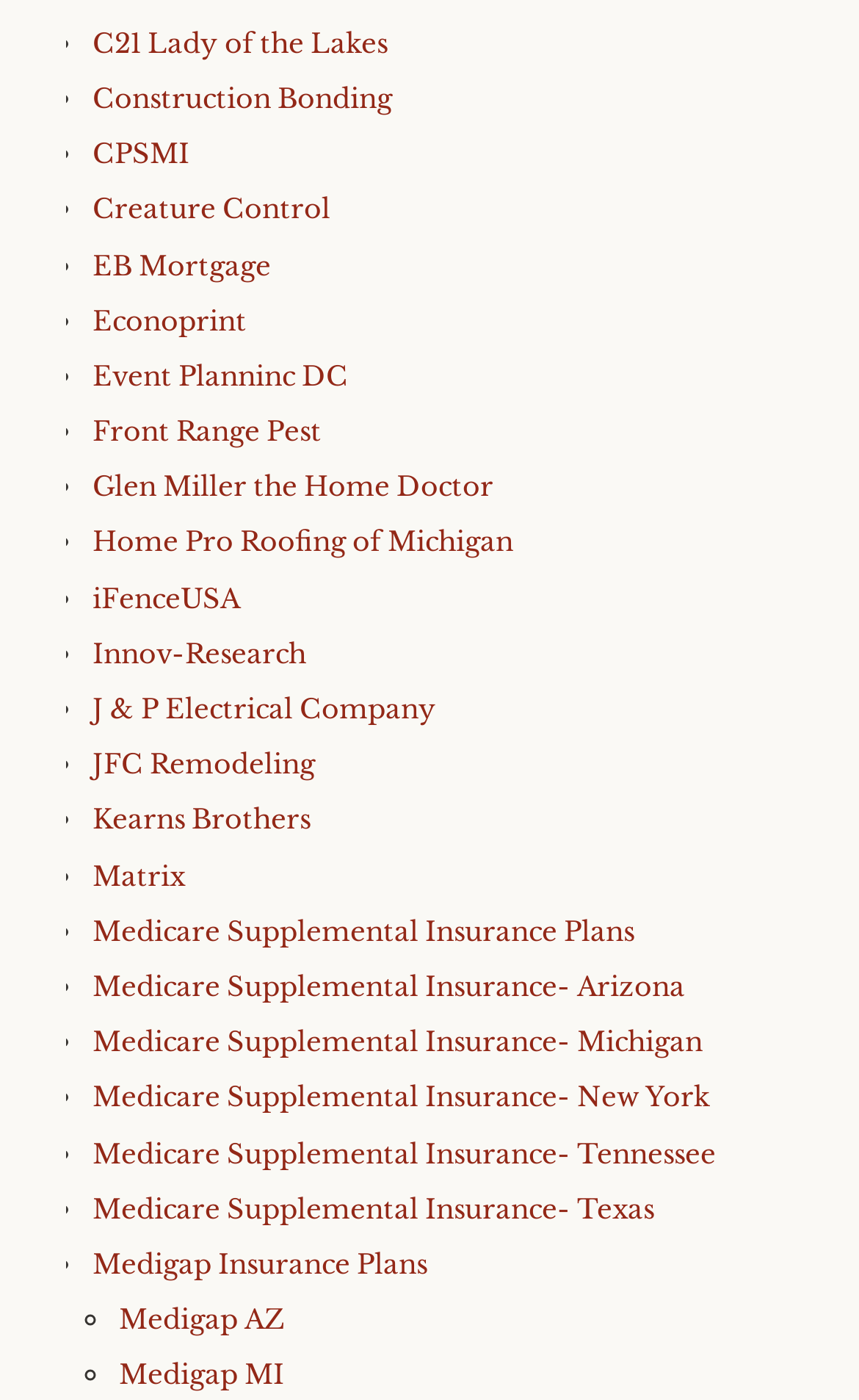Identify the bounding box coordinates for the region of the element that should be clicked to carry out the instruction: "Explore J & P Electrical Company". The bounding box coordinates should be four float numbers between 0 and 1, i.e., [left, top, right, bottom].

[0.108, 0.494, 0.508, 0.518]